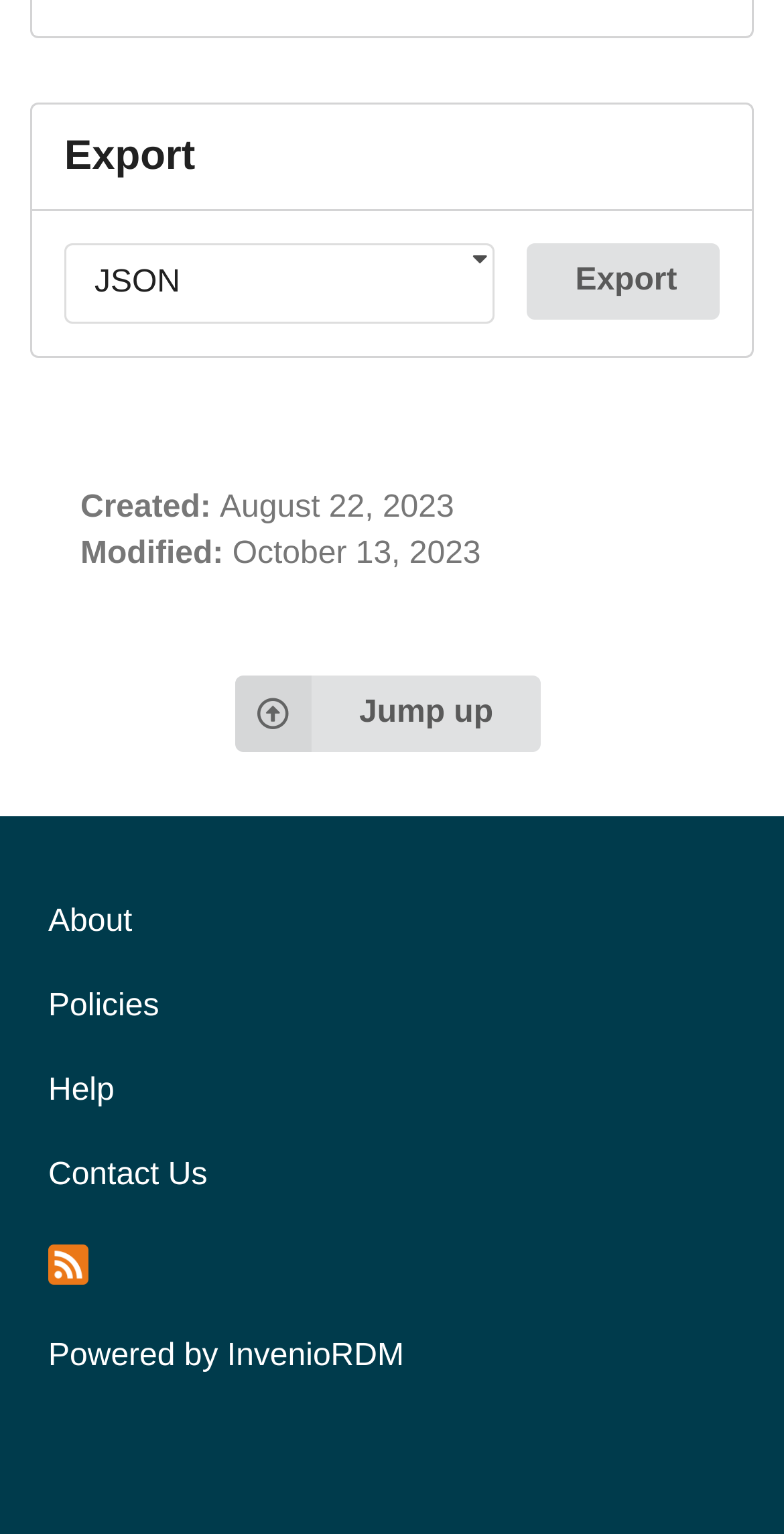Could you provide the bounding box coordinates for the portion of the screen to click to complete this instruction: "Export data"?

[0.672, 0.159, 0.918, 0.208]